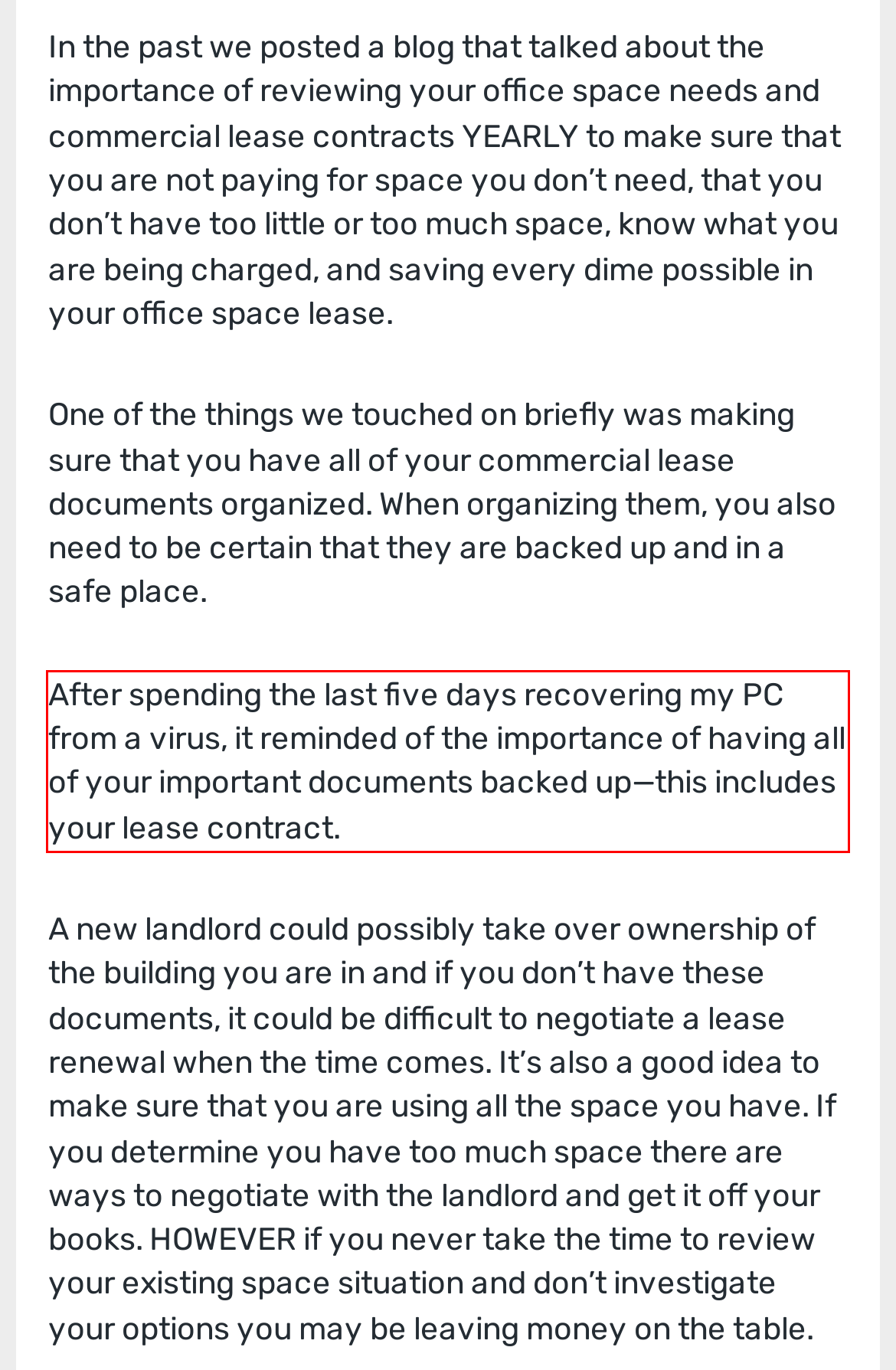From the given screenshot of a webpage, identify the red bounding box and extract the text content within it.

After spending the last five days recovering my PC from a virus, it reminded of the importance of having all of your important documents backed up—this includes your lease contract.